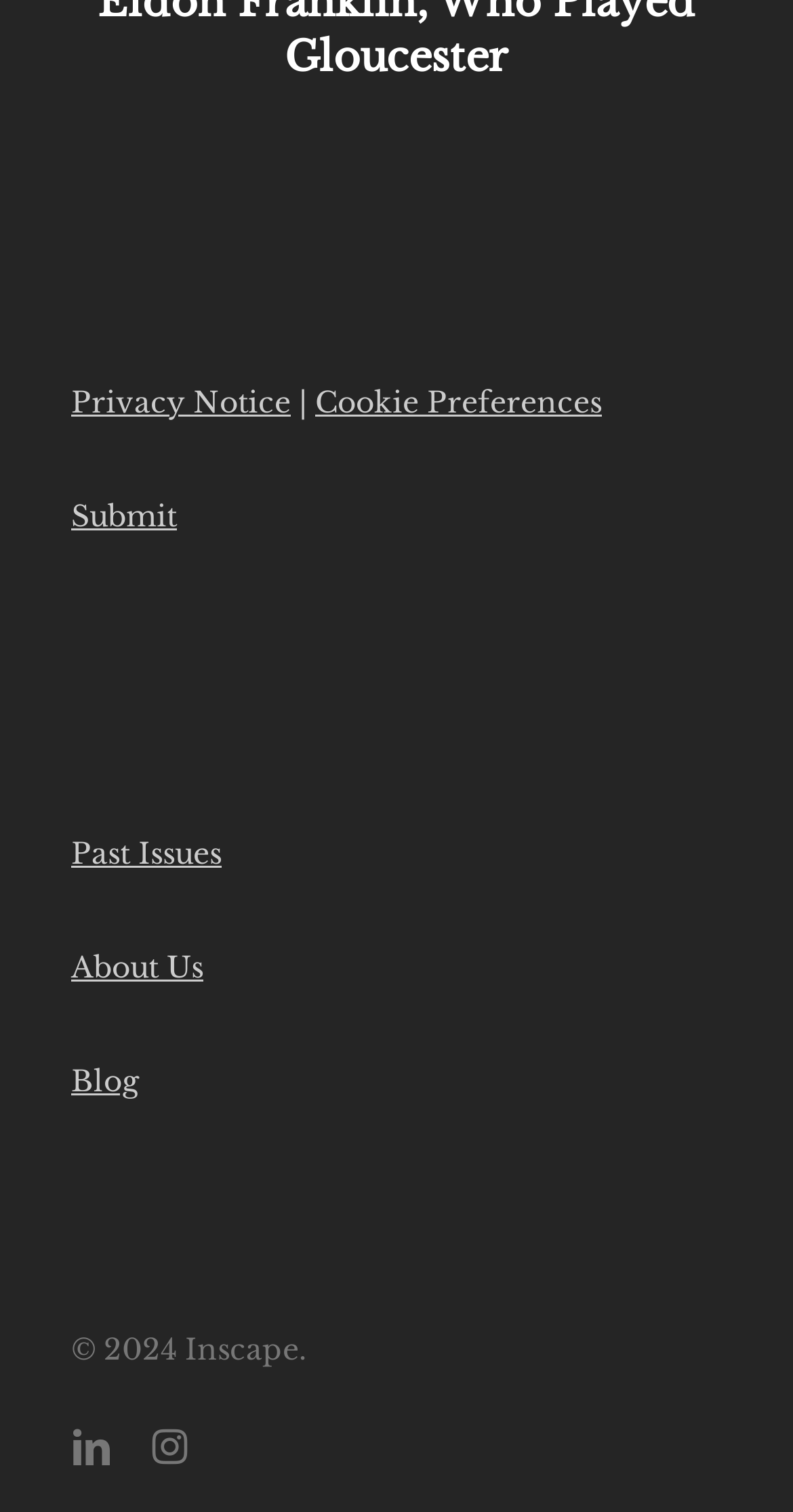Please answer the following question using a single word or phrase: What is the copyright year of Inscape?

2024